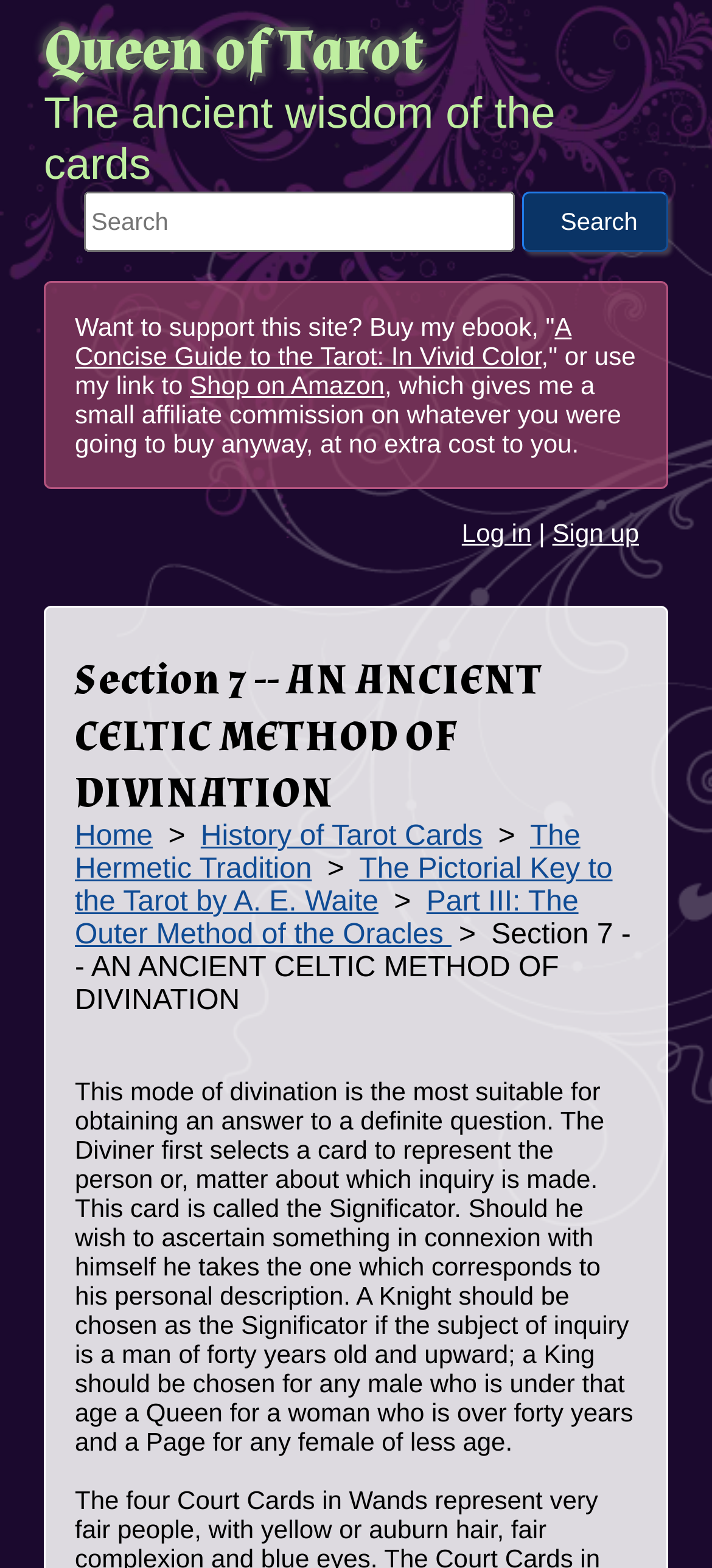Can you pinpoint the bounding box coordinates for the clickable element required for this instruction: "Search for something on this site"? The coordinates should be four float numbers between 0 and 1, i.e., [left, top, right, bottom].

[0.118, 0.122, 0.723, 0.161]